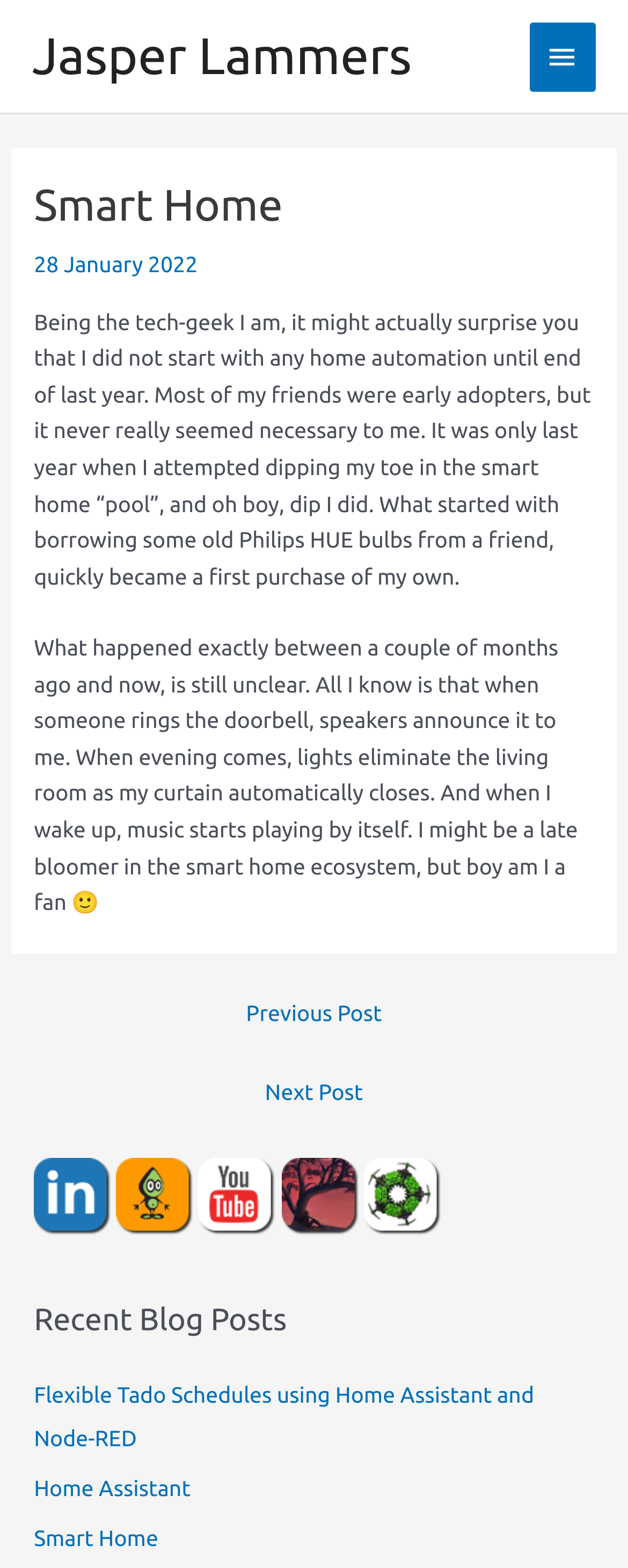Determine the bounding box coordinates for the area that should be clicked to carry out the following instruction: "Go to the previous post".

[0.043, 0.631, 0.957, 0.664]